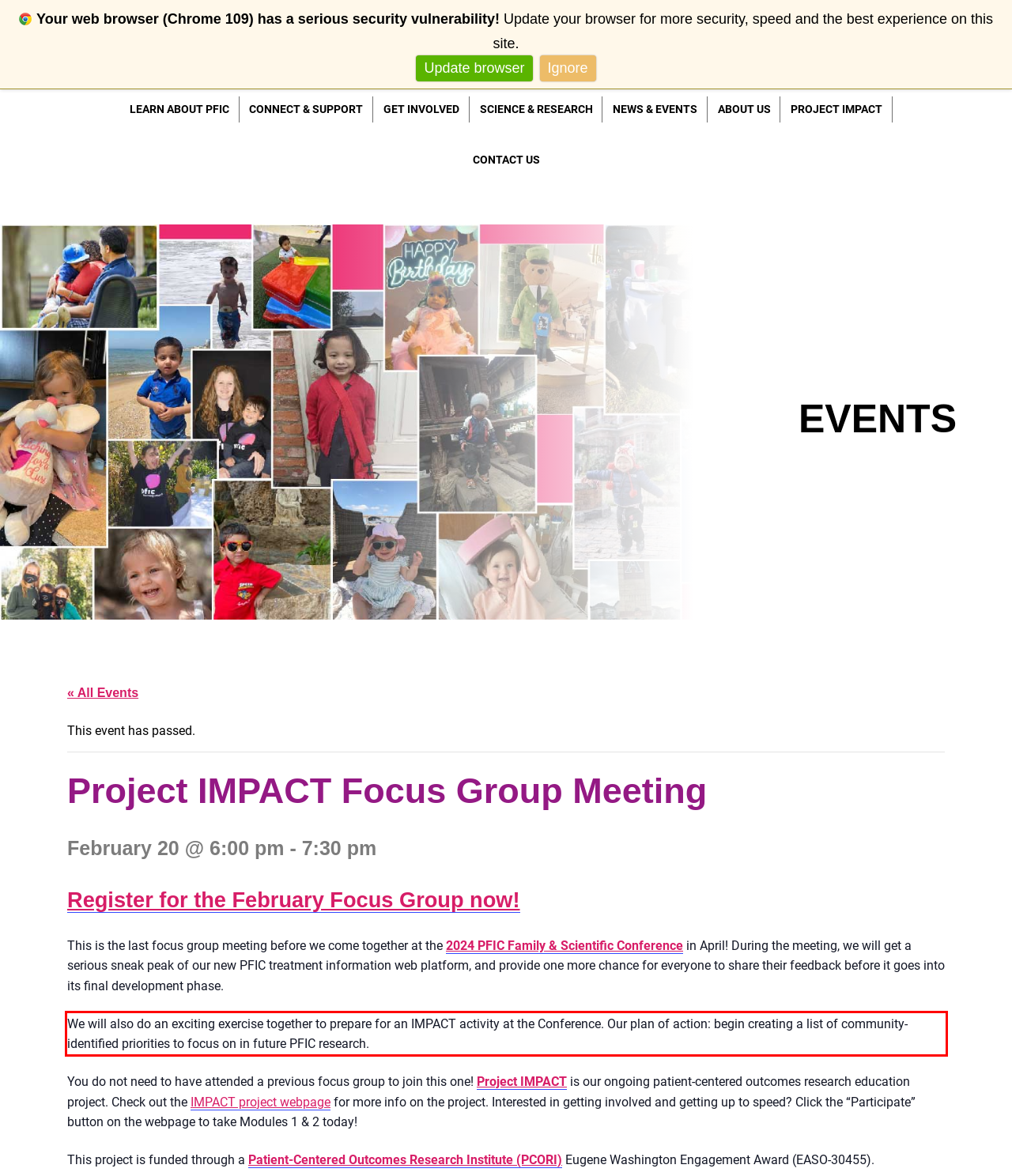Please use OCR to extract the text content from the red bounding box in the provided webpage screenshot.

We will also do an exciting exercise together to prepare for an IMPACT activity at the Conference. Our plan of action: begin creating a list of community-identified priorities to focus on in future PFIC research.